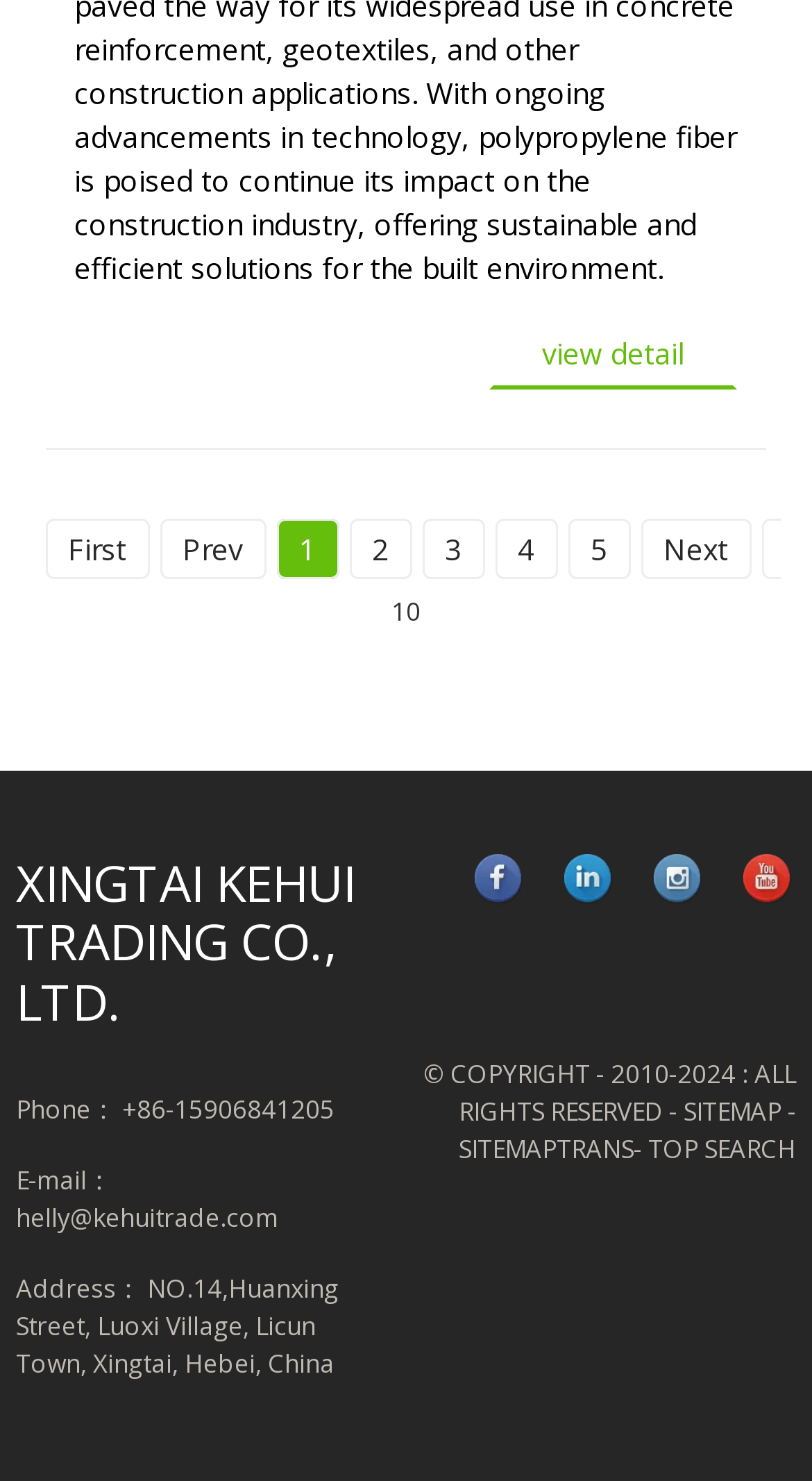Give a one-word or phrase response to the following question: What is the phone number?

+86-15906841205